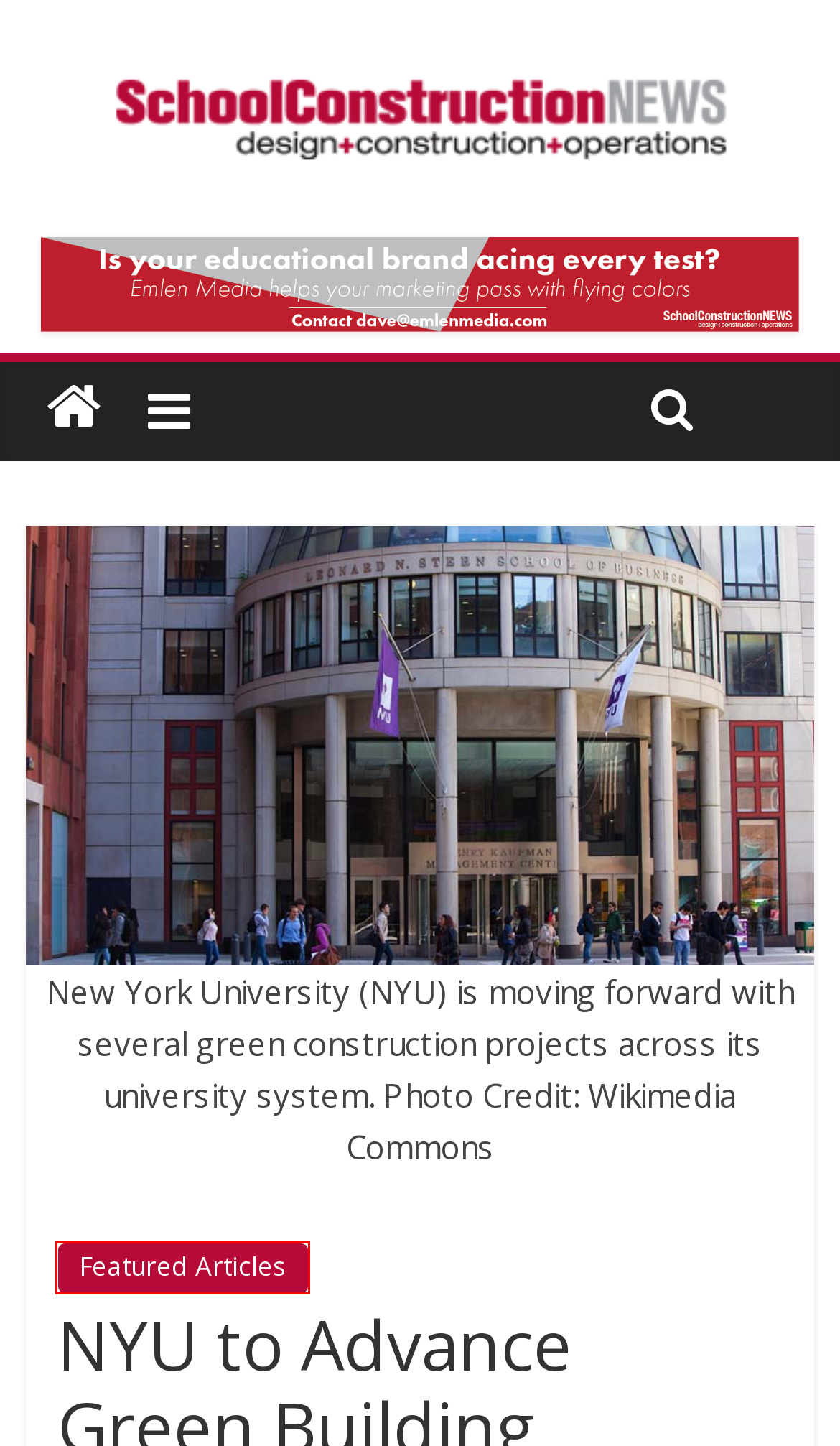You are given a webpage screenshot where a red bounding box highlights an element. Determine the most fitting webpage description for the new page that loads after clicking the element within the red bounding box. Here are the candidates:
A. L. Lorraine Jackson - School Construction News
B. Cal-State Long Beach Adding 424-Bed Residence Hall as Part of Expansion - School Construction News
C. NYU Archives - School Construction News
D. Sanitizing Solution System - School Construction News
E. School Construction News - Design - Construction - Operations
F. renovation Archives - School Construction News
G. CU Boulder Goes for Gold with Revamp of Historic Building - School Construction News
H. Featured Articles Archives - School Construction News

H